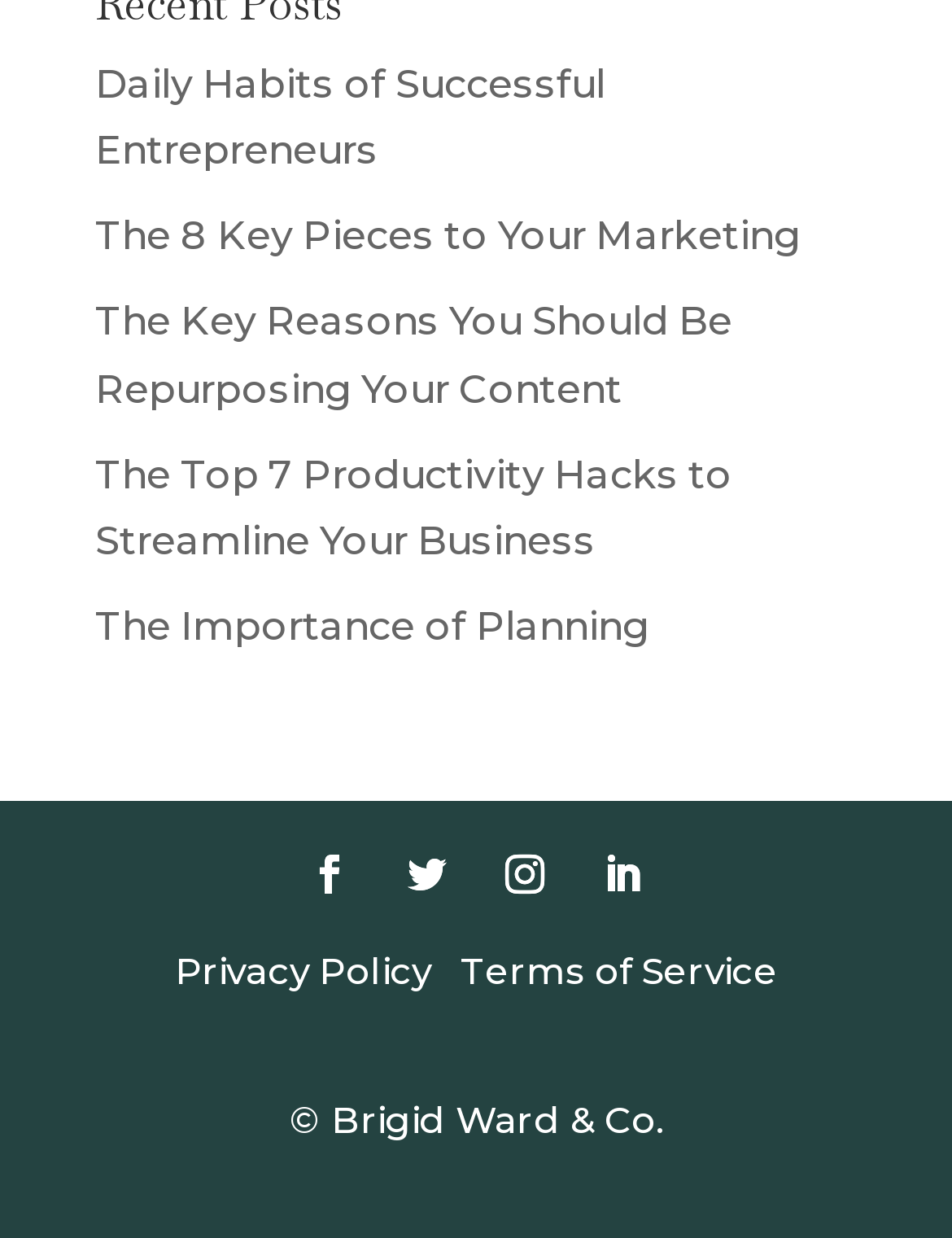Please identify the bounding box coordinates of the clickable element to fulfill the following instruction: "Learn about the importance of planning". The coordinates should be four float numbers between 0 and 1, i.e., [left, top, right, bottom].

[0.1, 0.487, 0.682, 0.525]